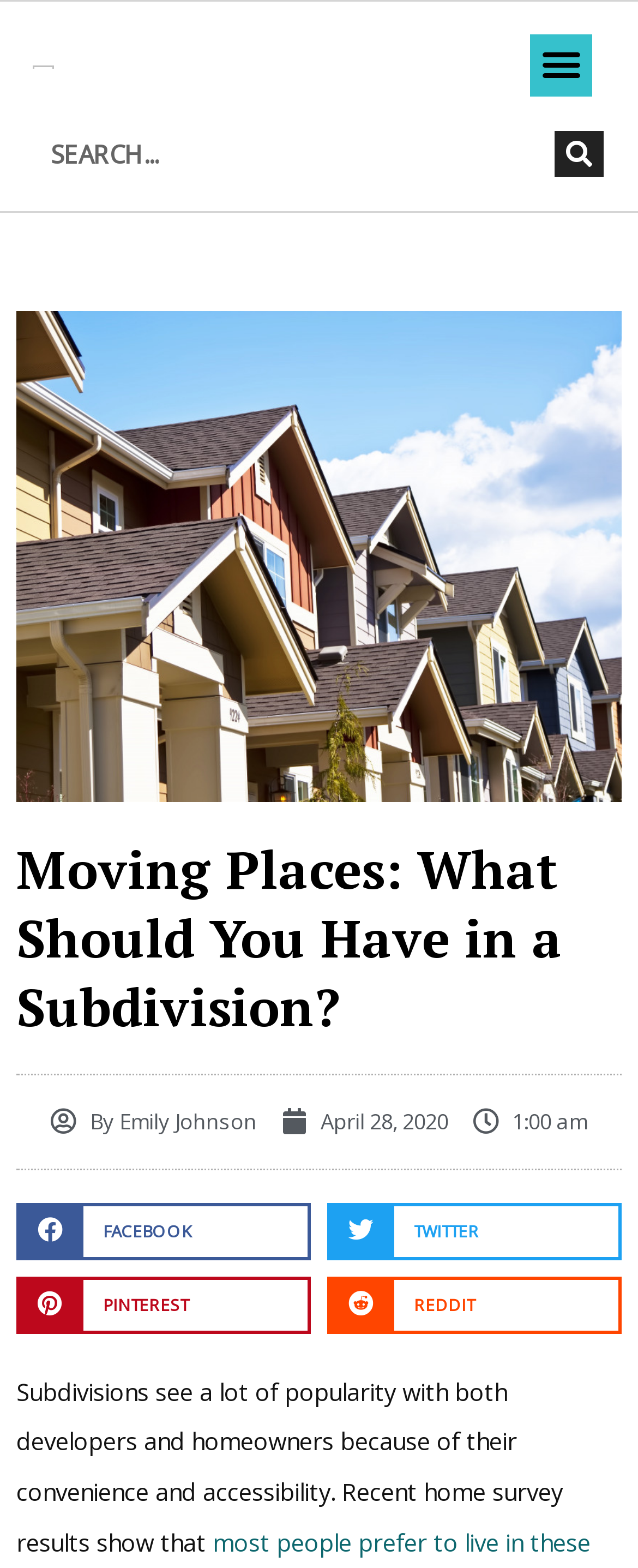Identify the bounding box coordinates of the region that needs to be clicked to carry out this instruction: "Search for something". Provide these coordinates as four float numbers ranging from 0 to 1, i.e., [left, top, right, bottom].

[0.054, 0.083, 0.869, 0.112]